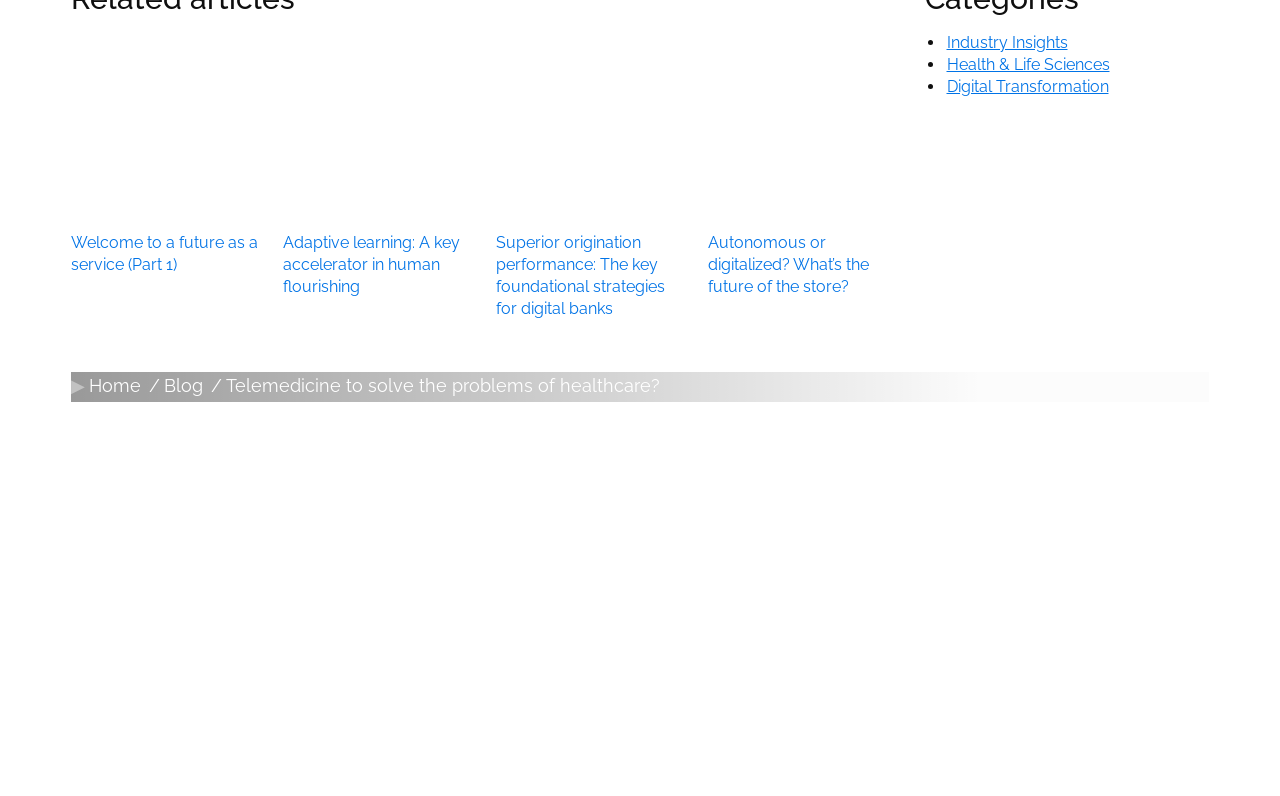From the element description: "Solutions", extract the bounding box coordinates of the UI element. The coordinates should be expressed as four float numbers between 0 and 1, in the order [left, top, right, bottom].

[0.055, 0.857, 0.125, 0.887]